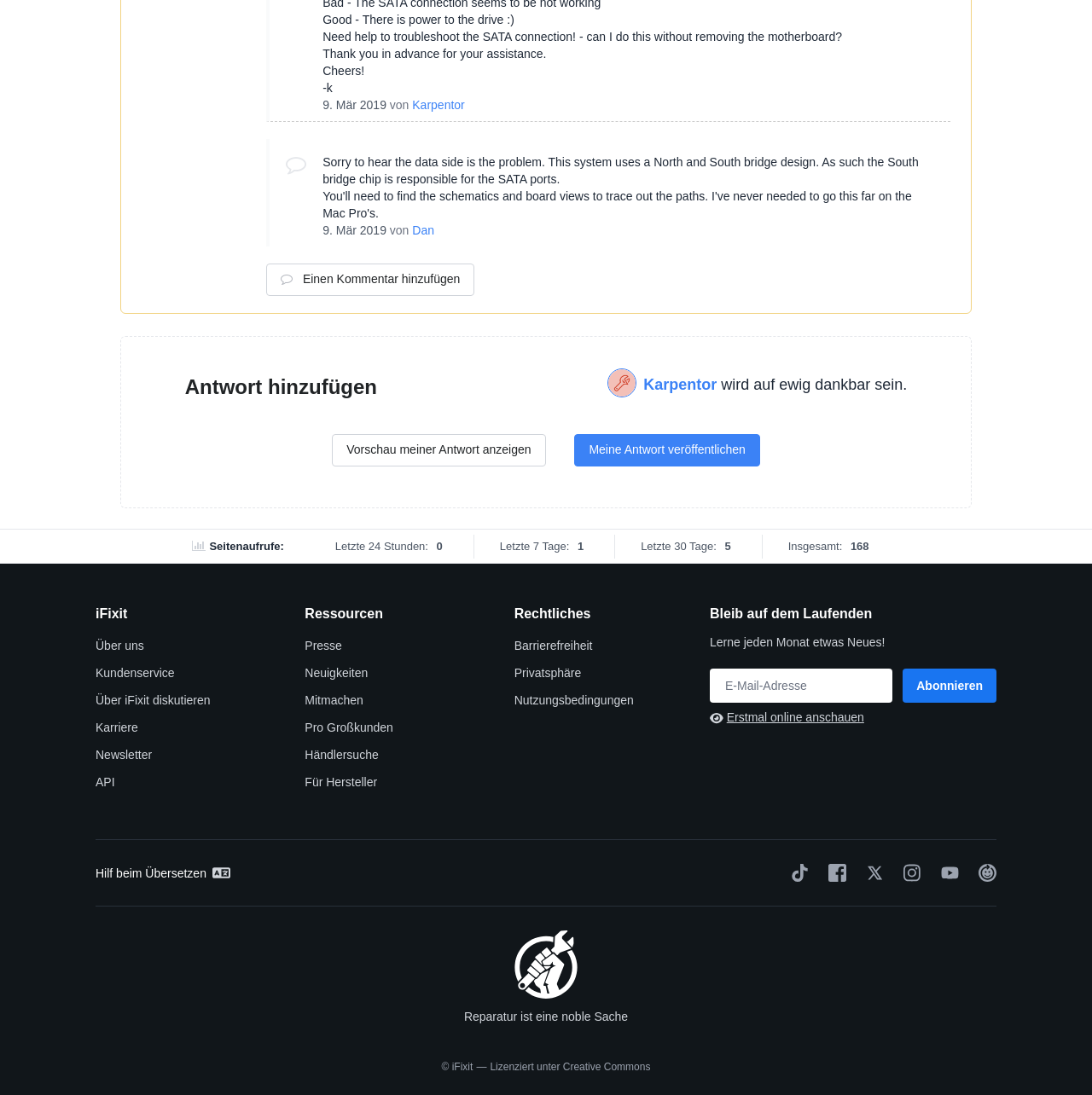What is the topic of the conversation?
Using the details shown in the screenshot, provide a comprehensive answer to the question.

Based on the text content of the webpage, it appears that the conversation is about troubleshooting a SATA connection issue, as indicated by the text 'Need help to troubleshoot the SATA connection!' and the subsequent responses.